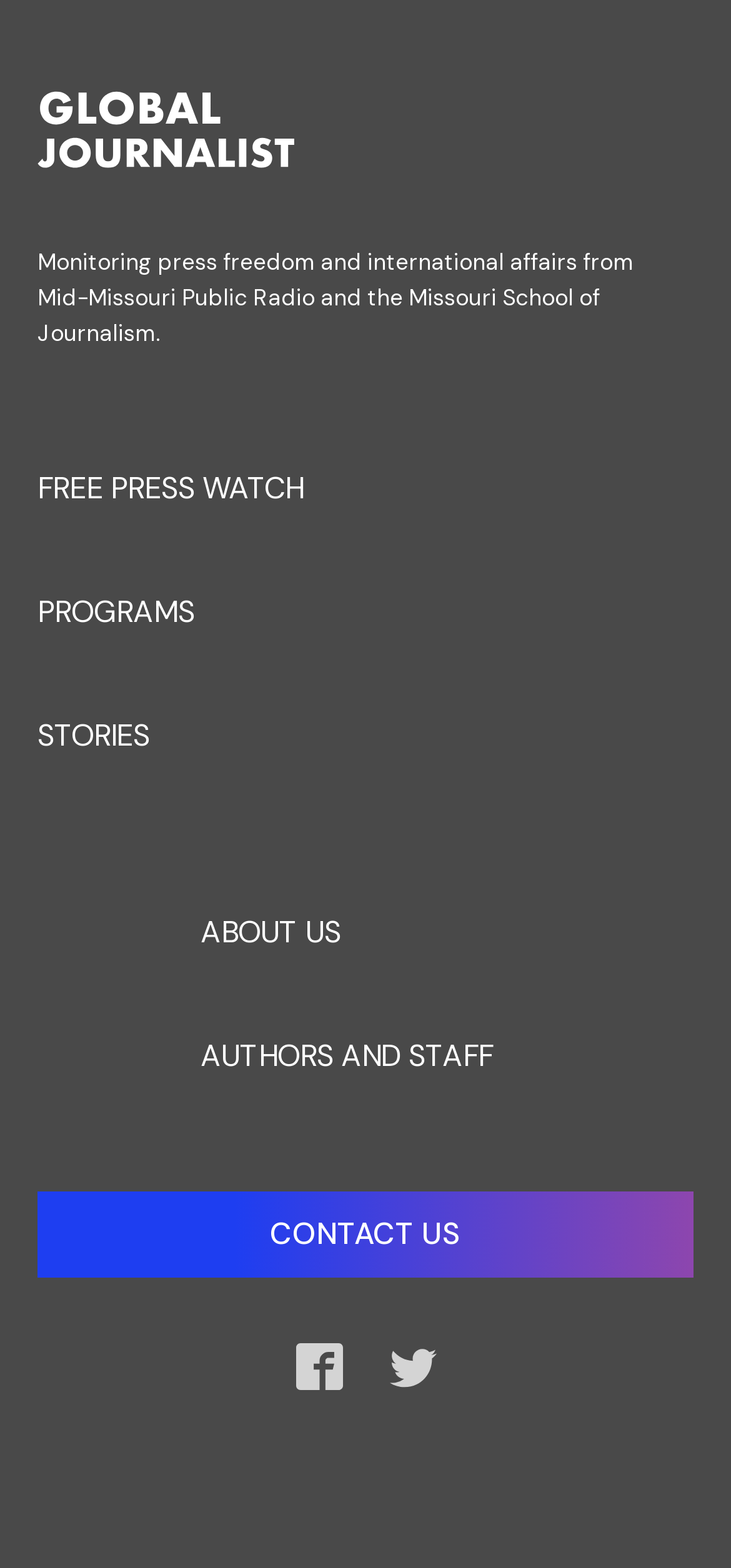What social media platforms are linked on this webpage?
Based on the screenshot, answer the question with a single word or phrase.

Facebook and Twitter